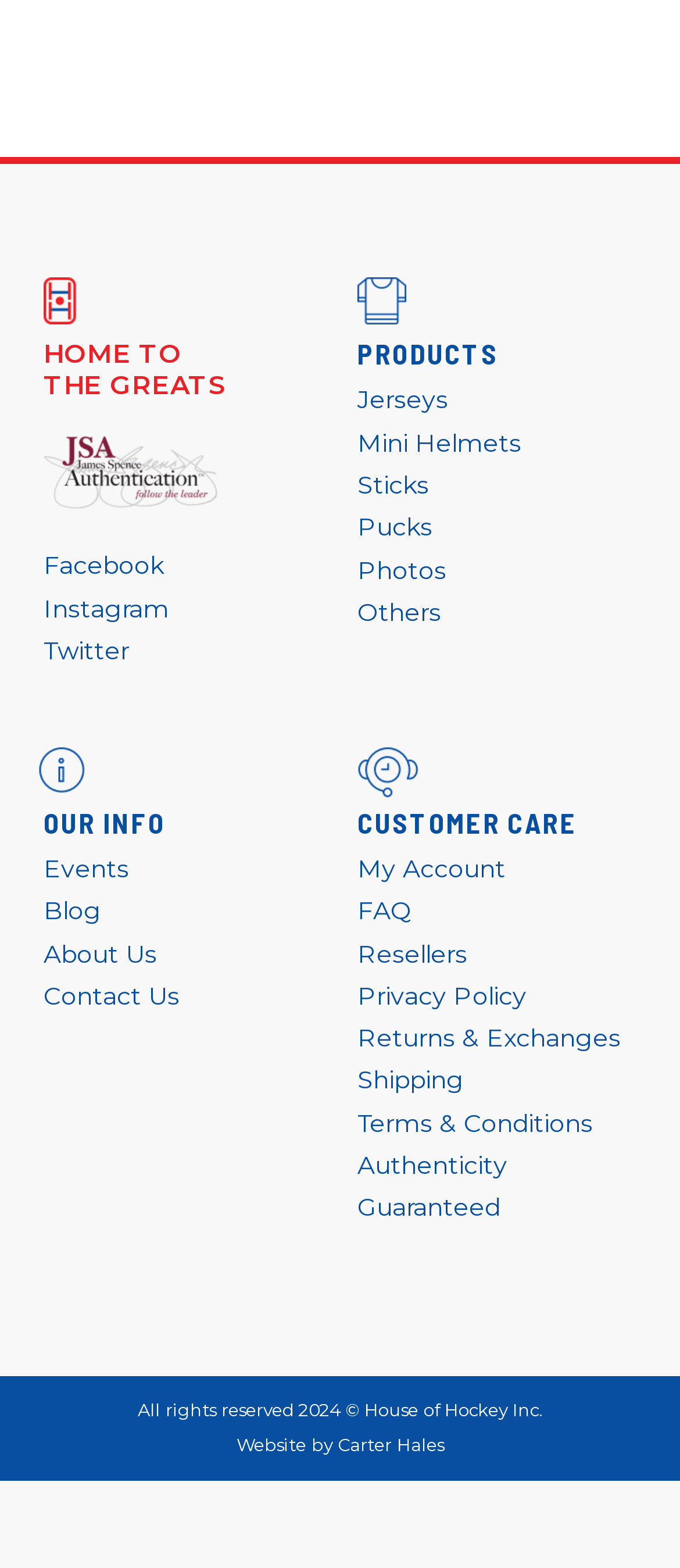Determine the bounding box coordinates for the element that should be clicked to follow this instruction: "Login as staff". The coordinates should be given as four float numbers between 0 and 1, in the format [left, top, right, bottom].

None